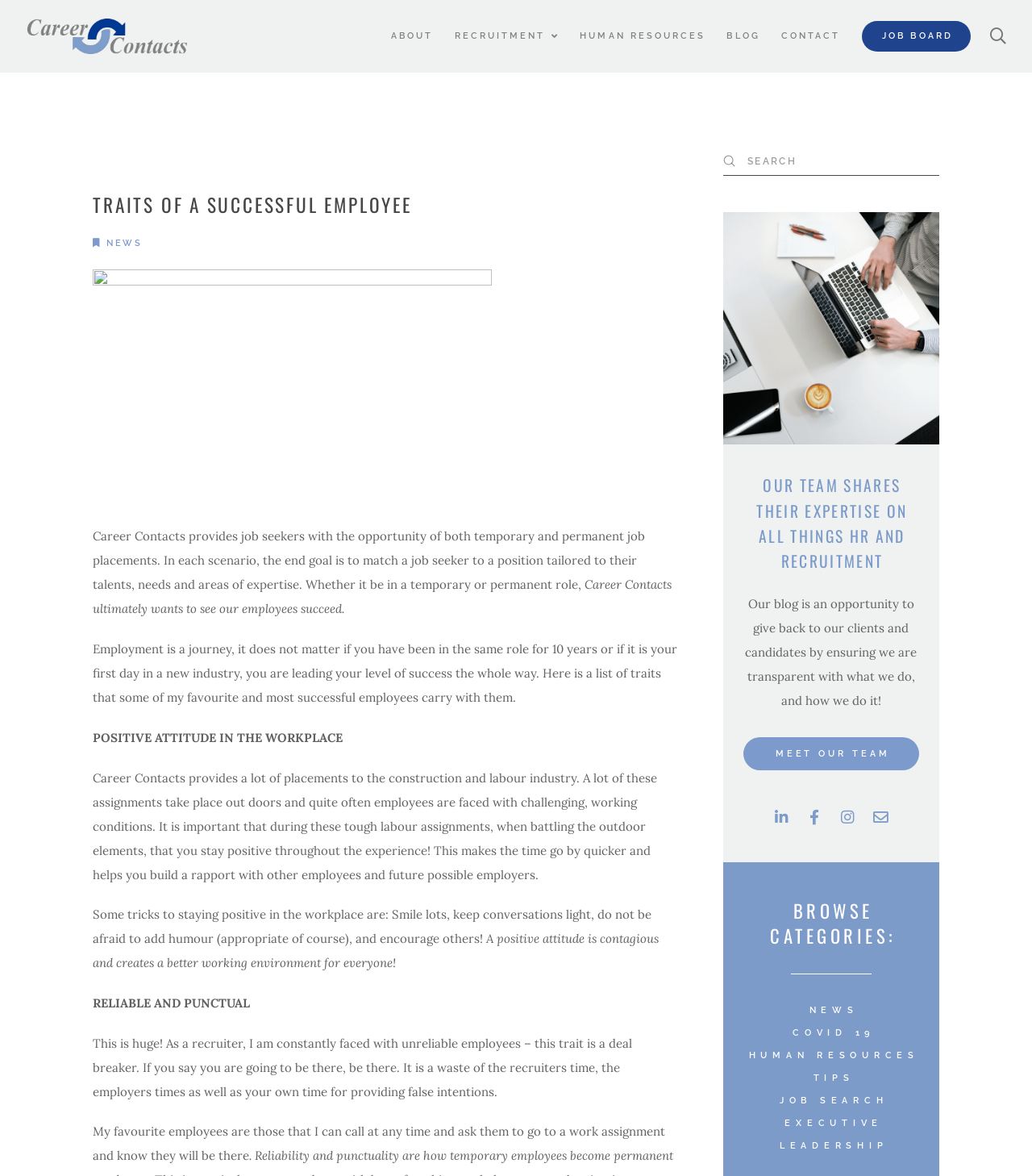Please provide a comprehensive response to the question based on the details in the image: What is the first trait of a successful employee mentioned on the webpage?

The webpage lists several traits of a successful employee, and the first one mentioned is a positive attitude in the workplace, which is important for building a rapport with other employees and future possible employers.